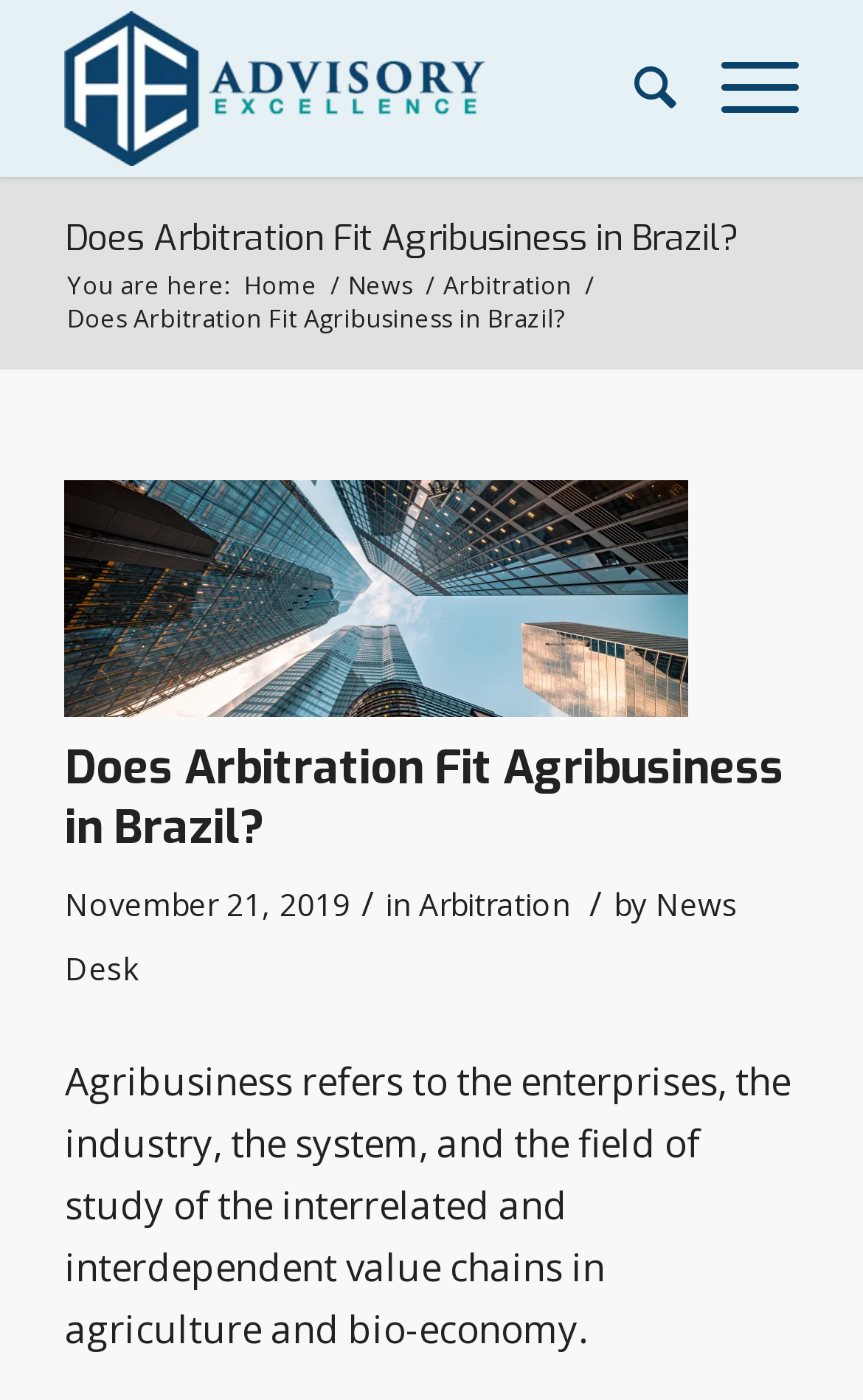Provide a one-word or one-phrase answer to the question:
What is the date of the article?

November 21, 2019